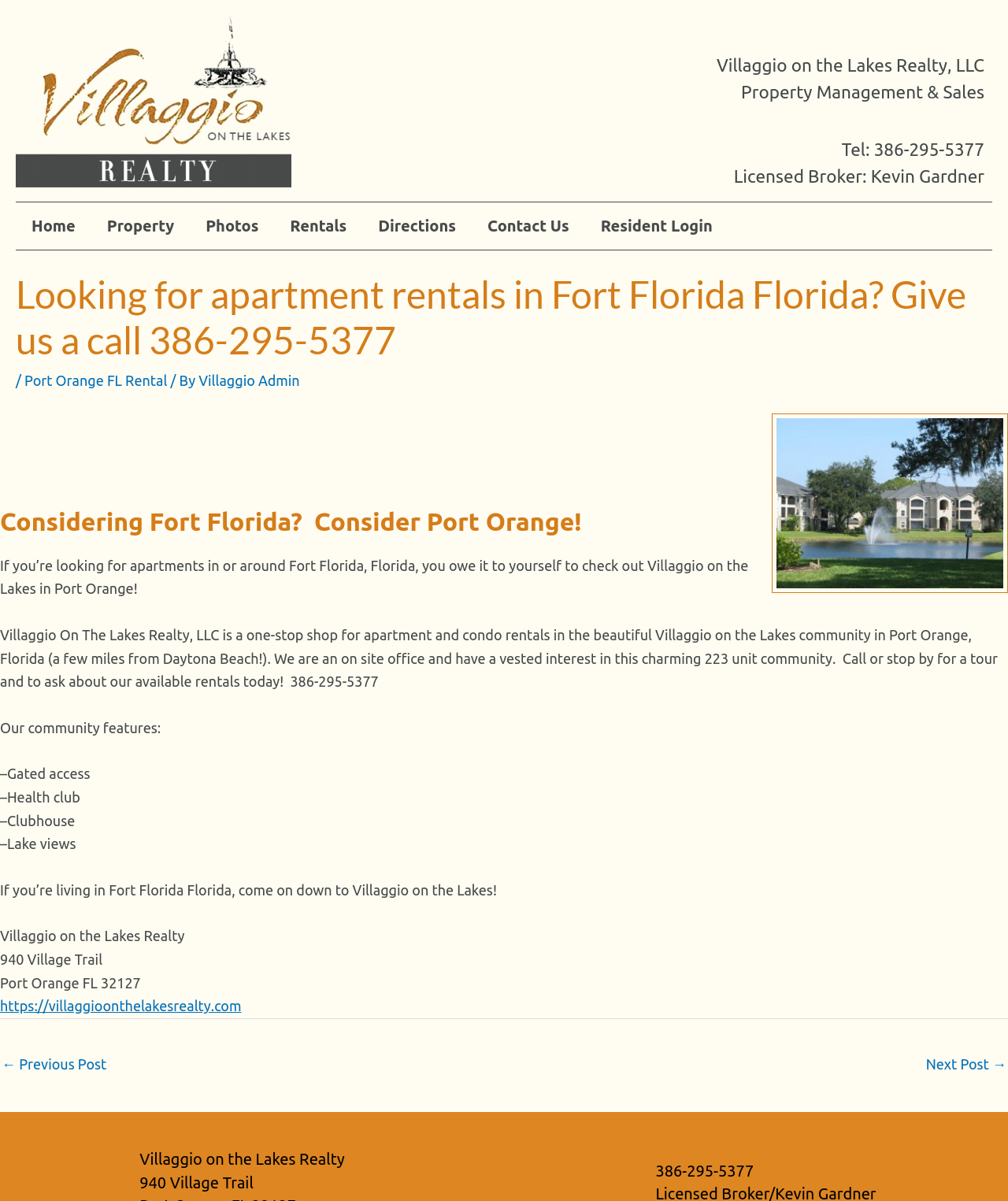Please find and report the bounding box coordinates of the element to click in order to perform the following action: "Click the 'Home' link". The coordinates should be expressed as four float numbers between 0 and 1, in the format [left, top, right, bottom].

[0.016, 0.169, 0.09, 0.208]